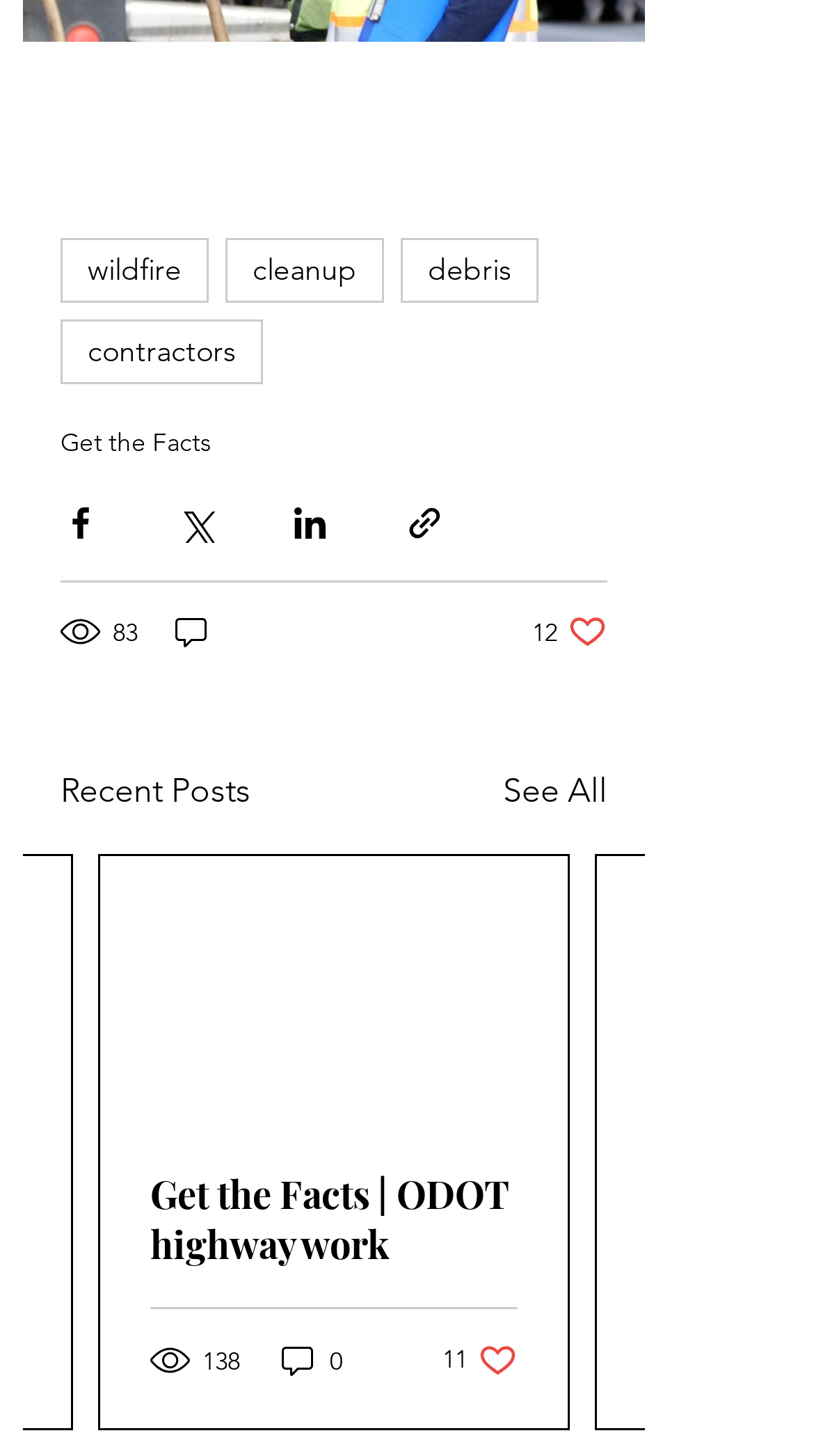Identify the bounding box coordinates of the section to be clicked to complete the task described by the following instruction: "Like the post". The coordinates should be four float numbers between 0 and 1, formatted as [left, top, right, bottom].

[0.654, 0.421, 0.746, 0.448]